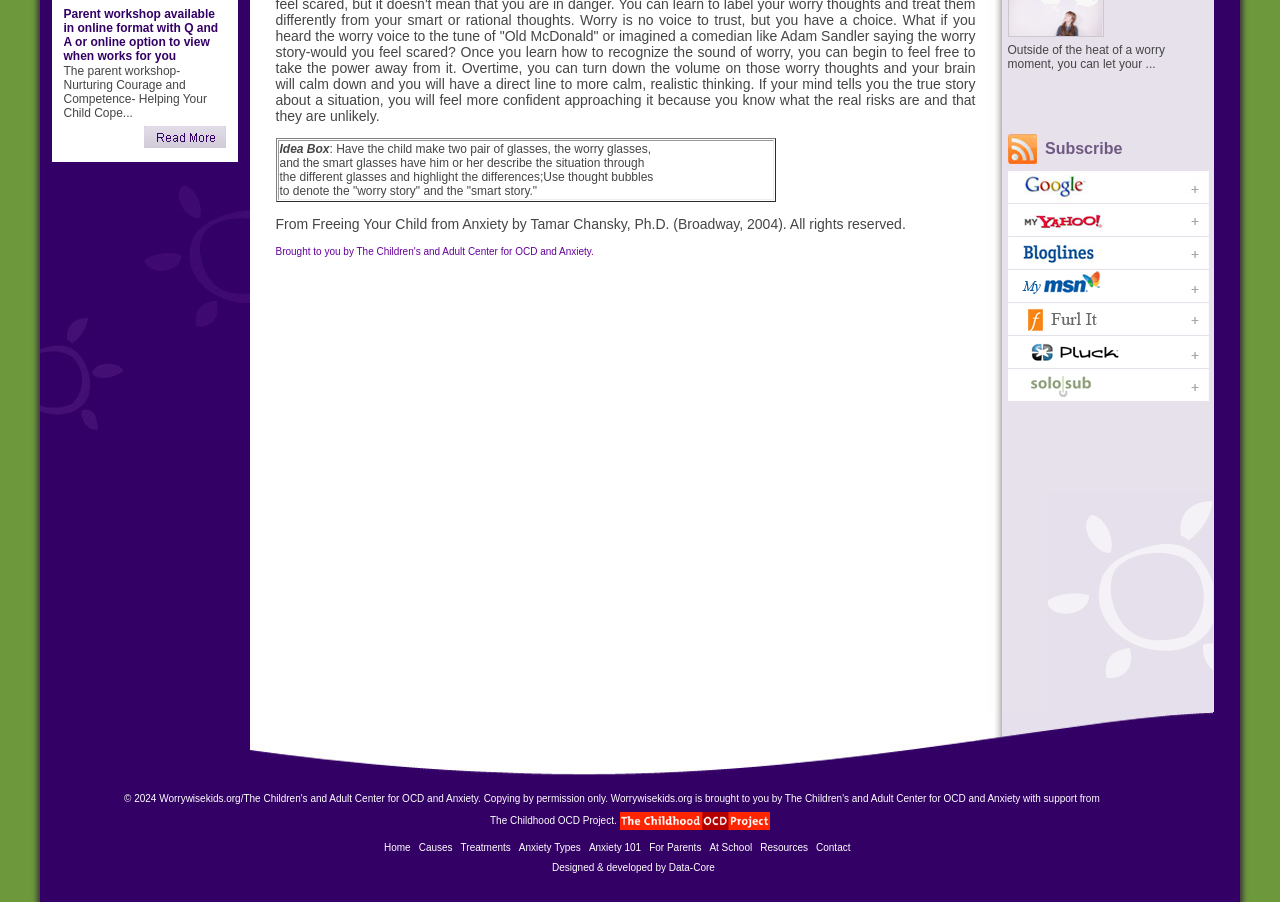Extract the bounding box coordinates for the HTML element that matches this description: "At School". The coordinates should be four float numbers between 0 and 1, i.e., [left, top, right, bottom].

[0.554, 0.933, 0.588, 0.946]